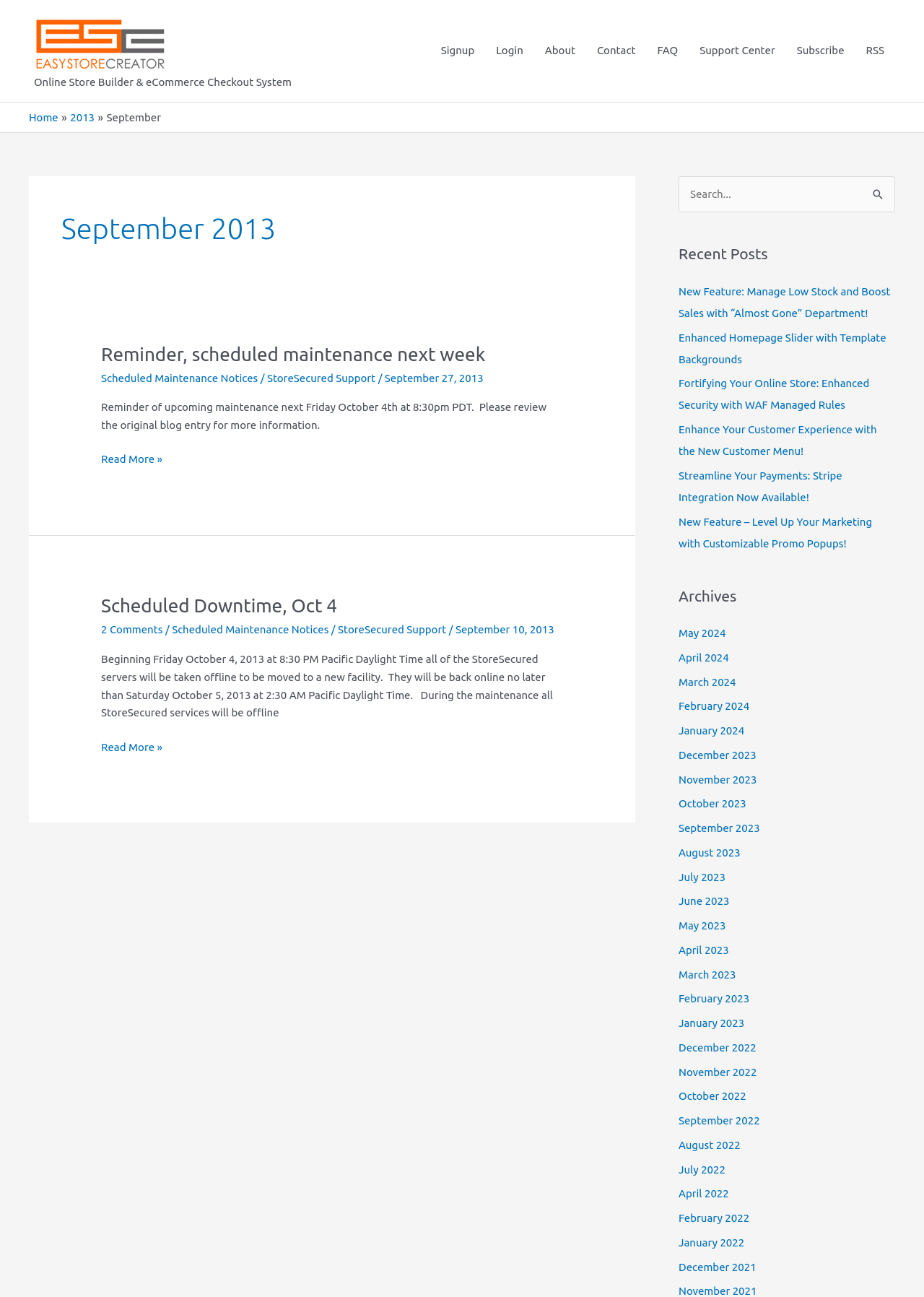Determine the bounding box coordinates of the area to click in order to meet this instruction: "Search for something".

[0.734, 0.136, 0.969, 0.164]